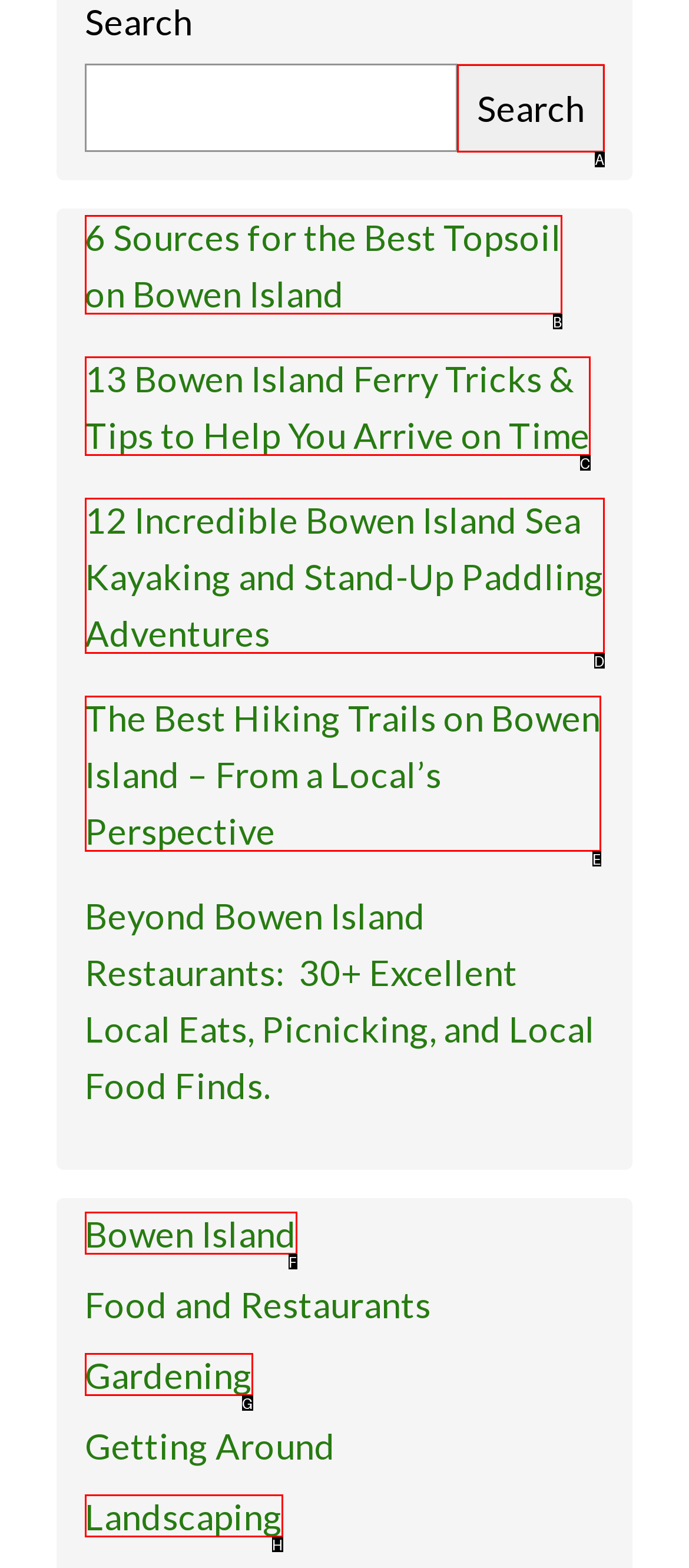Decide which UI element to click to accomplish the task: Click on the search button
Respond with the corresponding option letter.

A